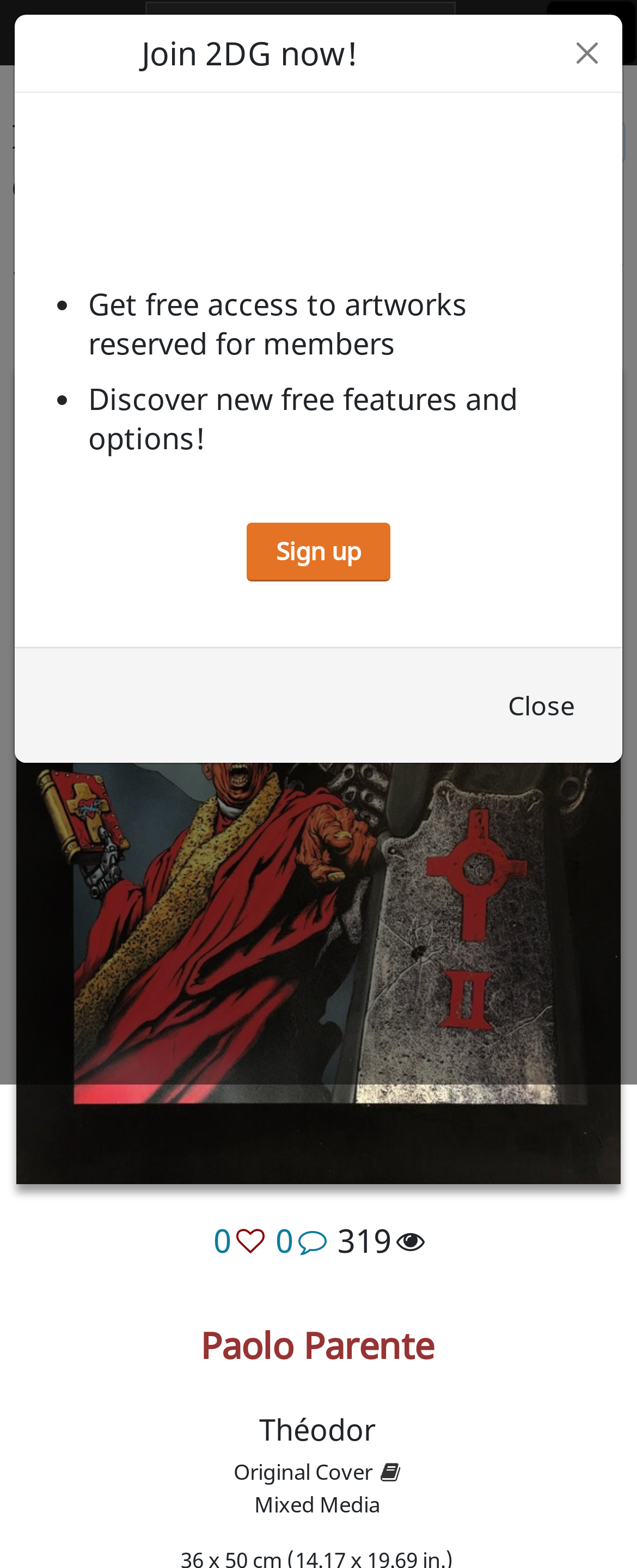Provide a one-word or short-phrase response to the question:
Who is the publisher of the magazine?

Granata Press